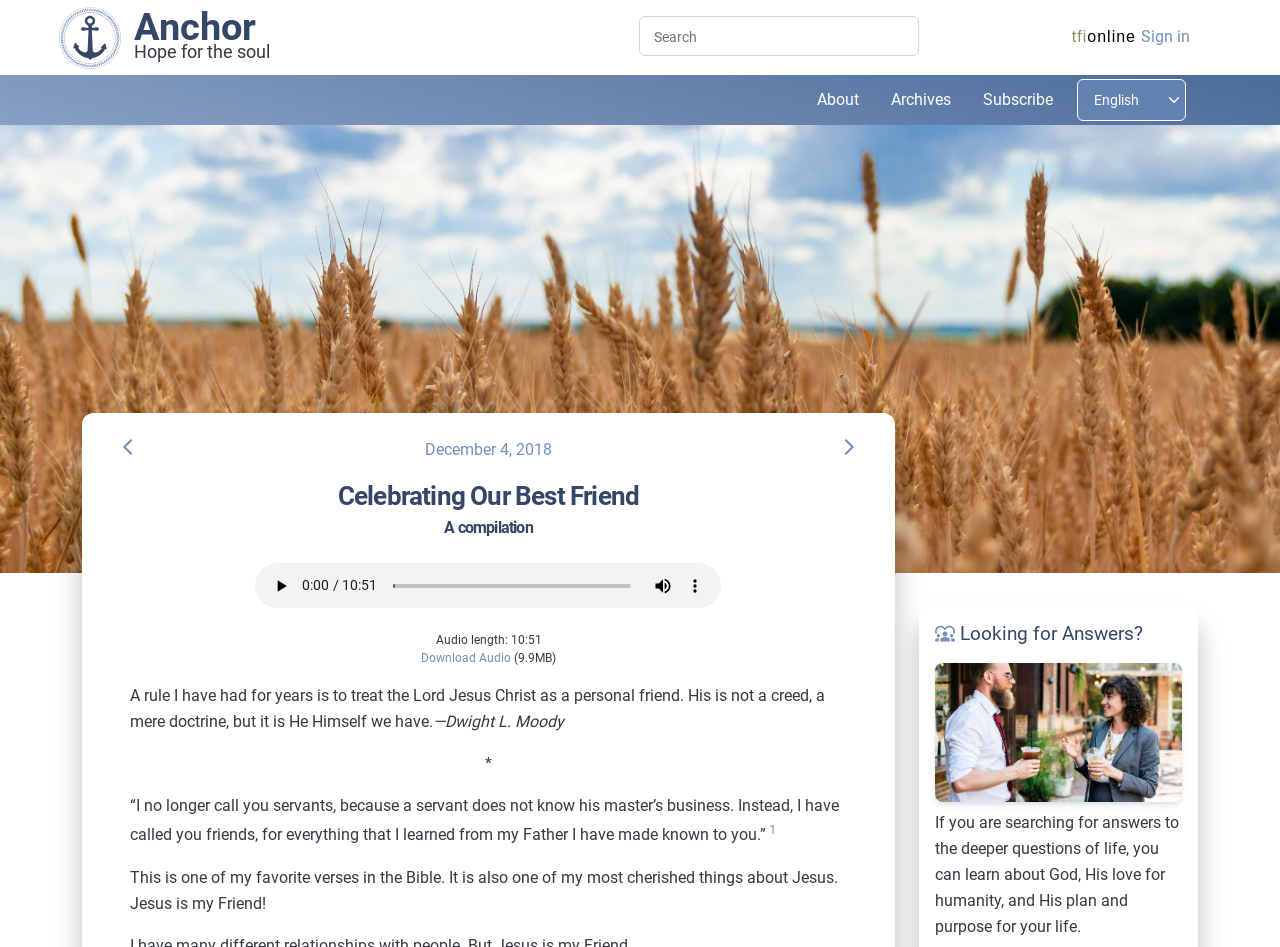Extract the bounding box coordinates for the described element: "tfionline". The coordinates should be represented as four float numbers between 0 and 1: [left, top, right, bottom].

[0.837, 0.03, 0.888, 0.048]